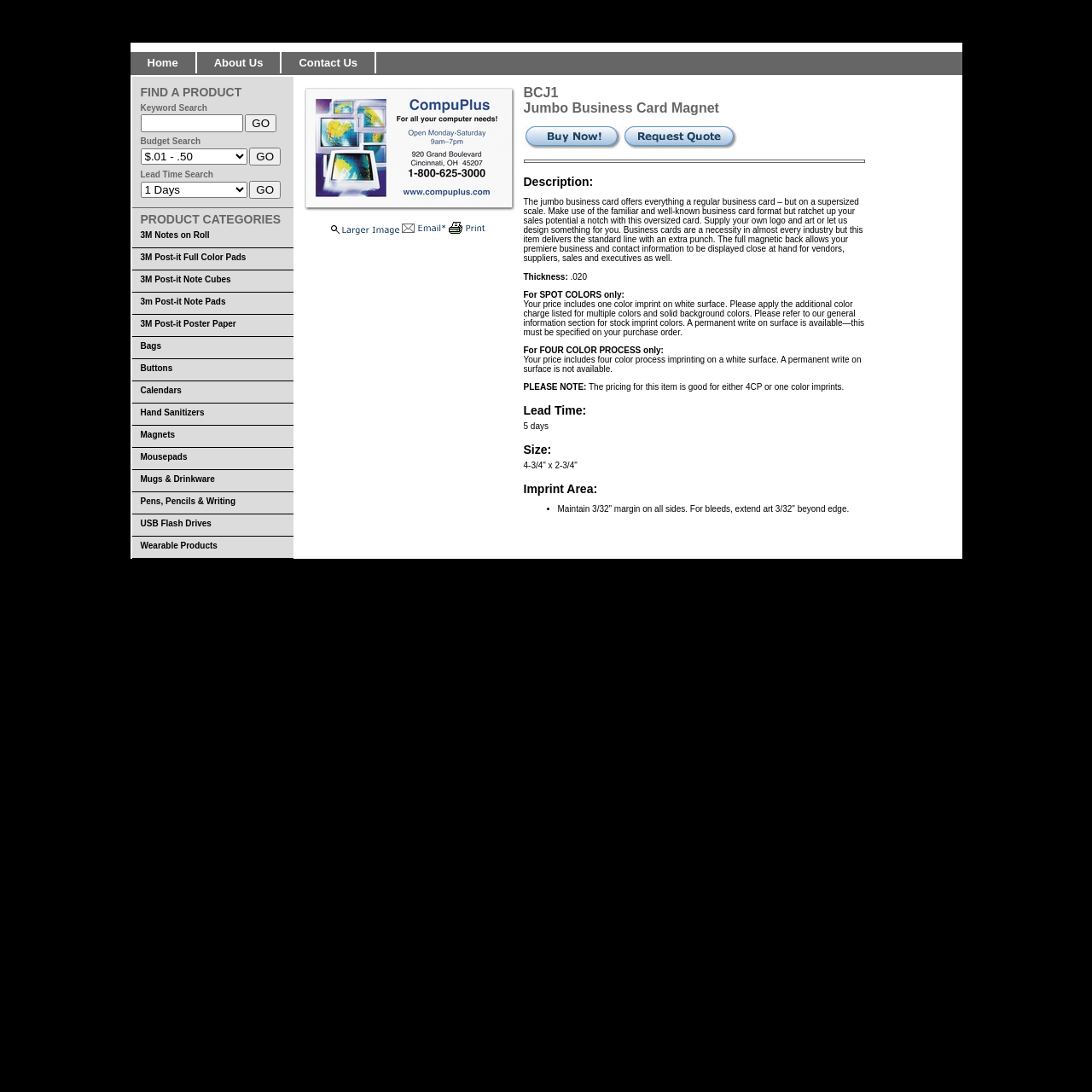Determine the bounding box coordinates of the clickable element to achieve the following action: 'Click on the 'BCJ1 - Jumbo Business Card Magnet' image'. Provide the coordinates as four float values between 0 and 1, formatted as [left, top, right, bottom].

[0.276, 0.078, 0.471, 0.195]